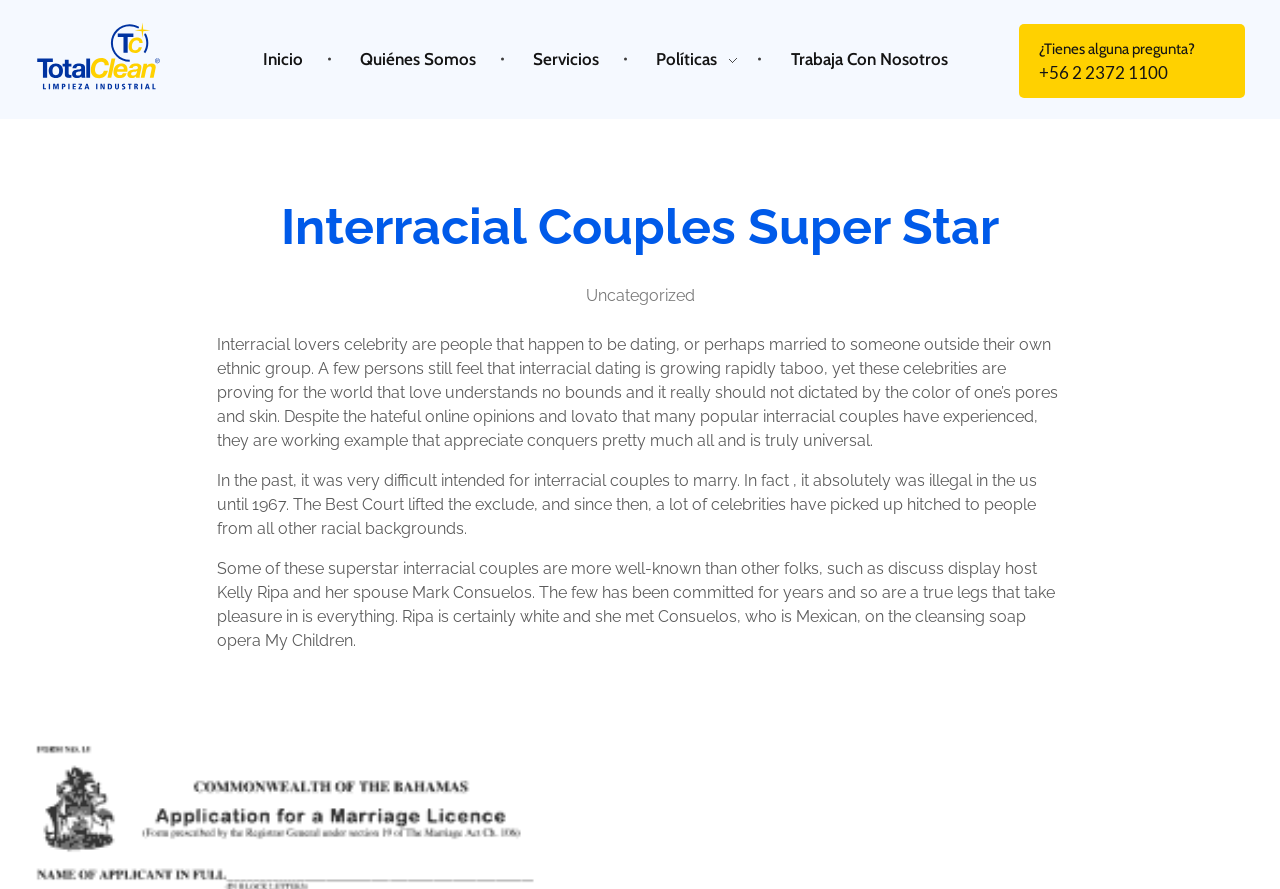Extract the bounding box coordinates for the described element: "parent_node: Total Clean title="Total Clean"". The coordinates should be represented as four float numbers between 0 and 1: [left, top, right, bottom].

[0.027, 0.022, 0.15, 0.103]